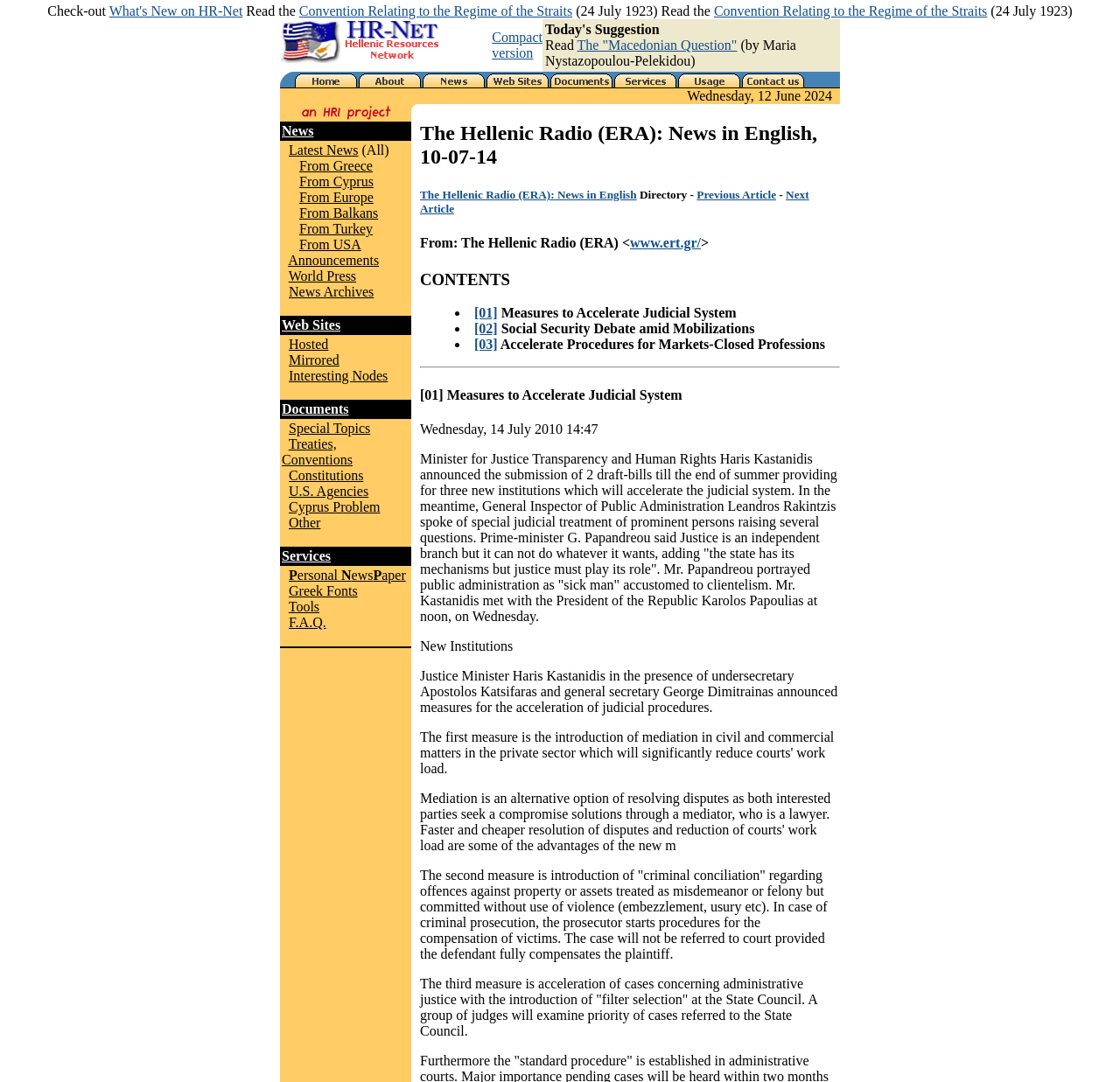Locate the bounding box coordinates of the clickable area needed to fulfill the instruction: "Check Today's Suggestion".

[0.484, 0.018, 0.75, 0.066]